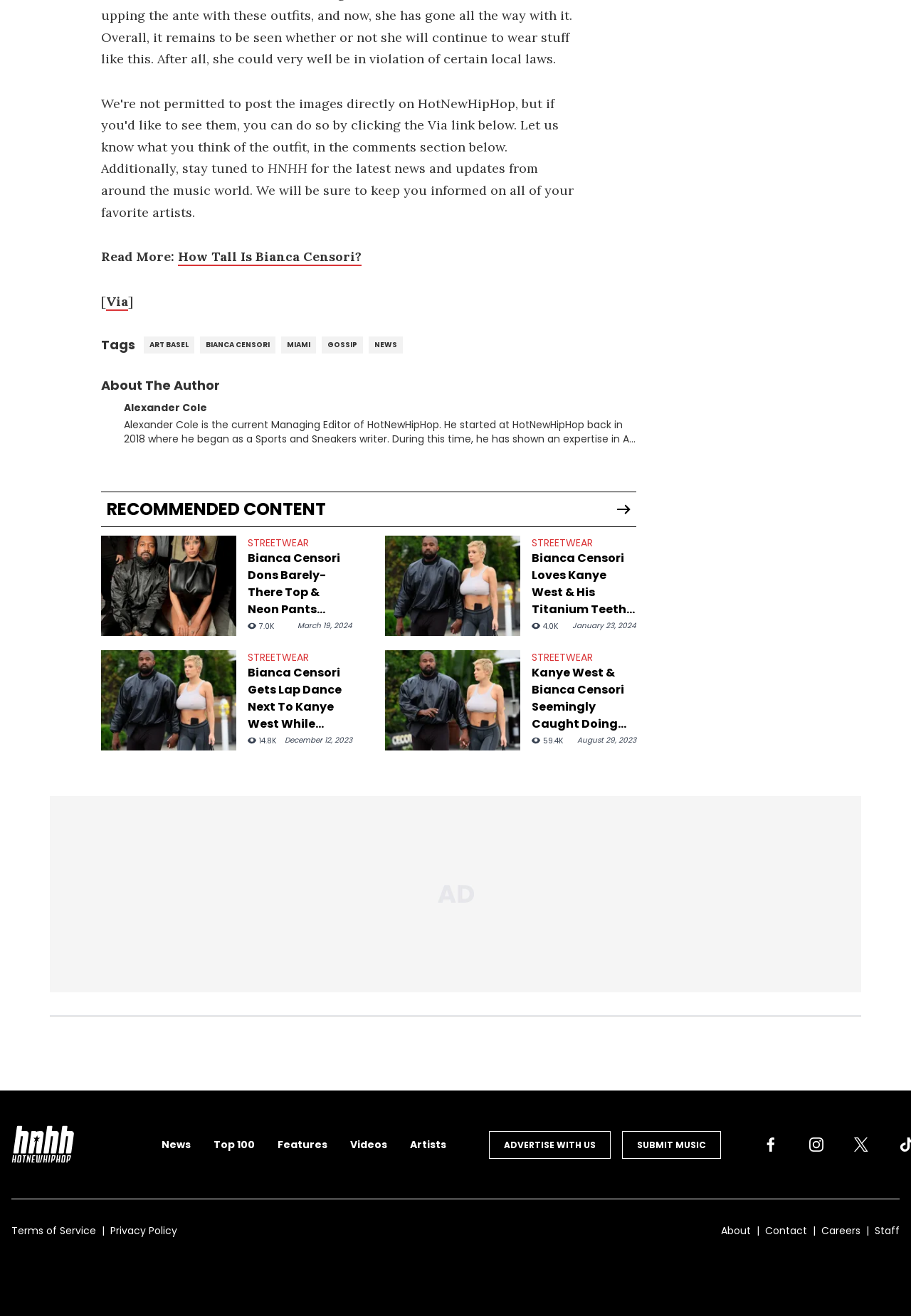Can you find the bounding box coordinates for the element that needs to be clicked to execute this instruction: "Submit music to Hot New Hip Hop"? The coordinates should be given as four float numbers between 0 and 1, i.e., [left, top, right, bottom].

[0.683, 0.859, 0.791, 0.88]